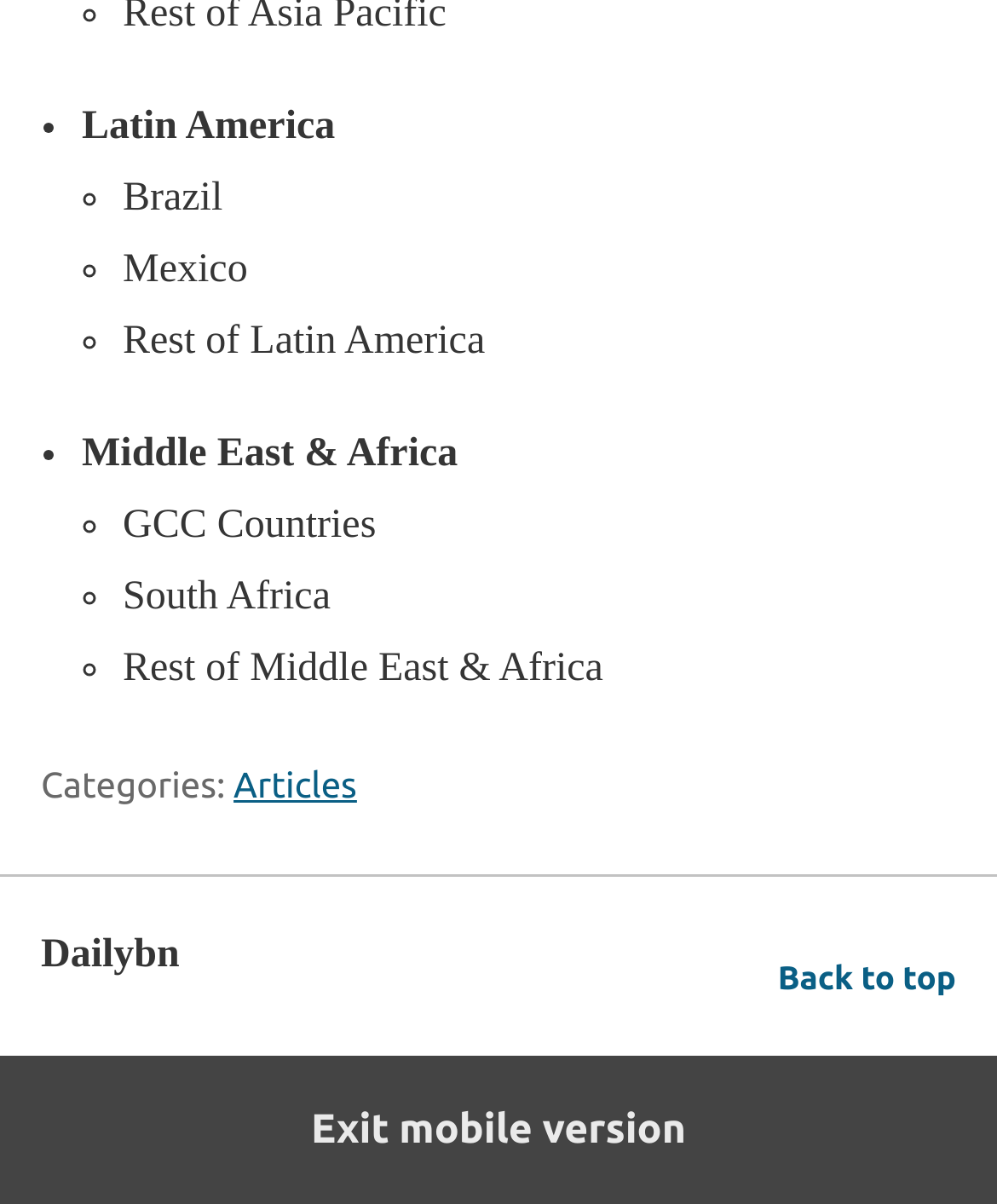Based on the element description: "Back to top", identify the bounding box coordinates for this UI element. The coordinates must be four float numbers between 0 and 1, listed as [left, top, right, bottom].

[0.78, 0.788, 0.959, 0.842]